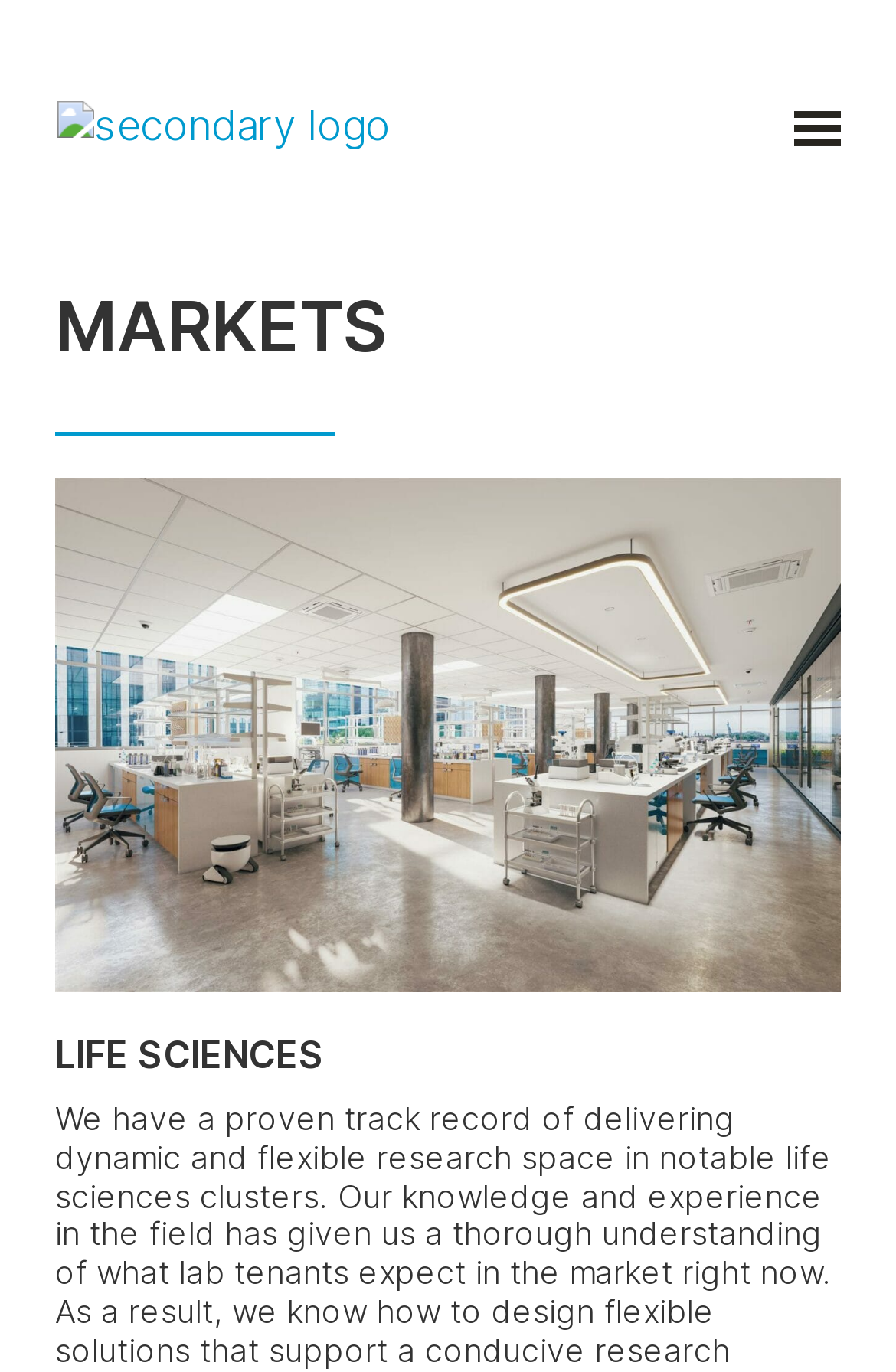Describe all the key features of the webpage in detail.

The webpage is about SGA, a company that provides design solutions to clients across five markets. At the top-left corner, there are three "Skip to" links, allowing users to navigate to primary navigation, main content, or footer. Next to these links, there is a secondary logo image with the text "SGA" and a description of the company's services below it.

On the top-right corner, there is a button with an icon, which when expanded, reveals a header section with the title "MARKETS". Below this header, there is a horizontal separator line. The main content of the page is divided into sections, with the first section being "LIFE SCIENCES", which takes up a significant portion of the page.